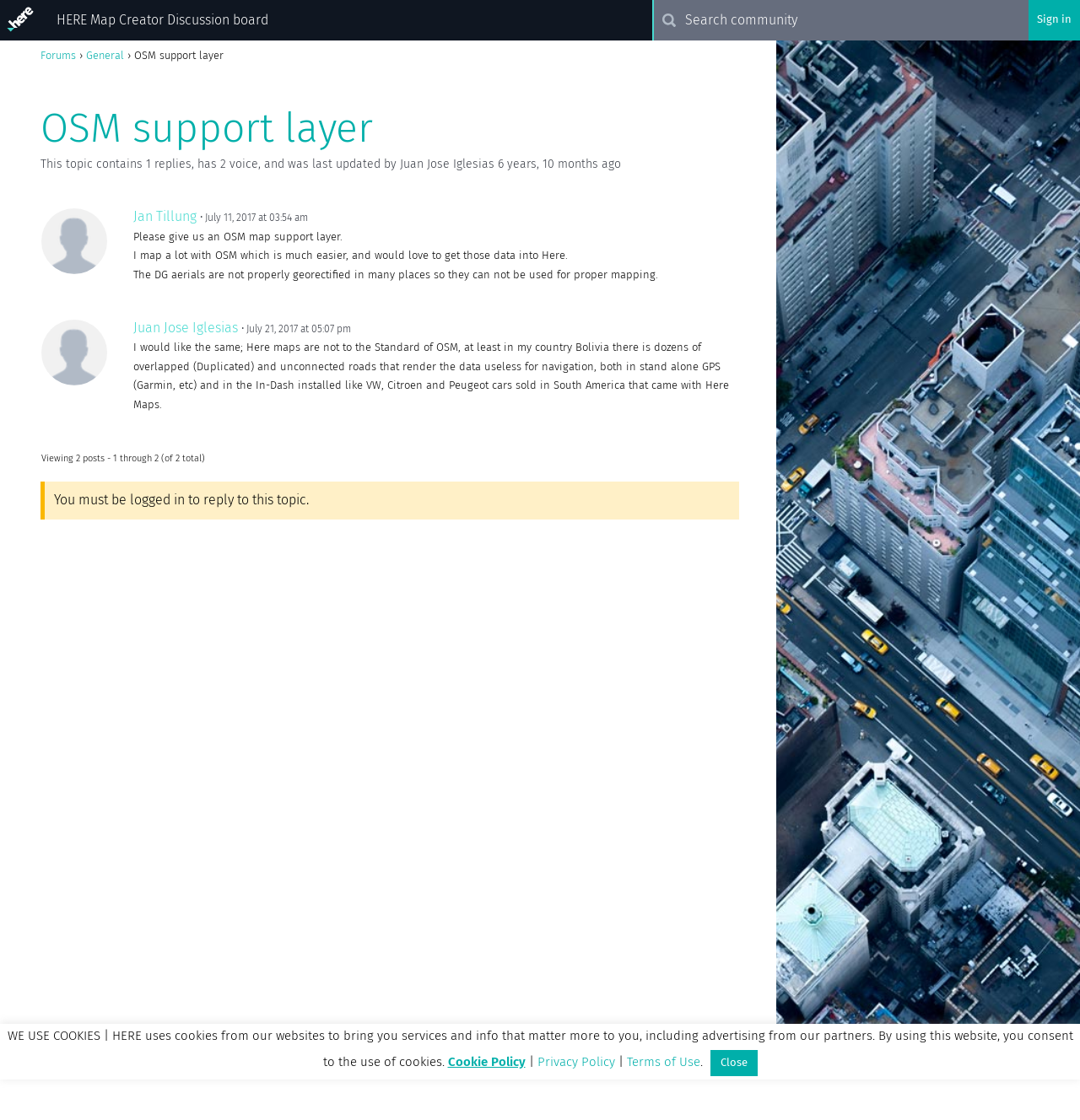Find the bounding box coordinates for the element that must be clicked to complete the instruction: "Reply to this topic". The coordinates should be four float numbers between 0 and 1, indicated as [left, top, right, bottom].

[0.05, 0.441, 0.286, 0.453]